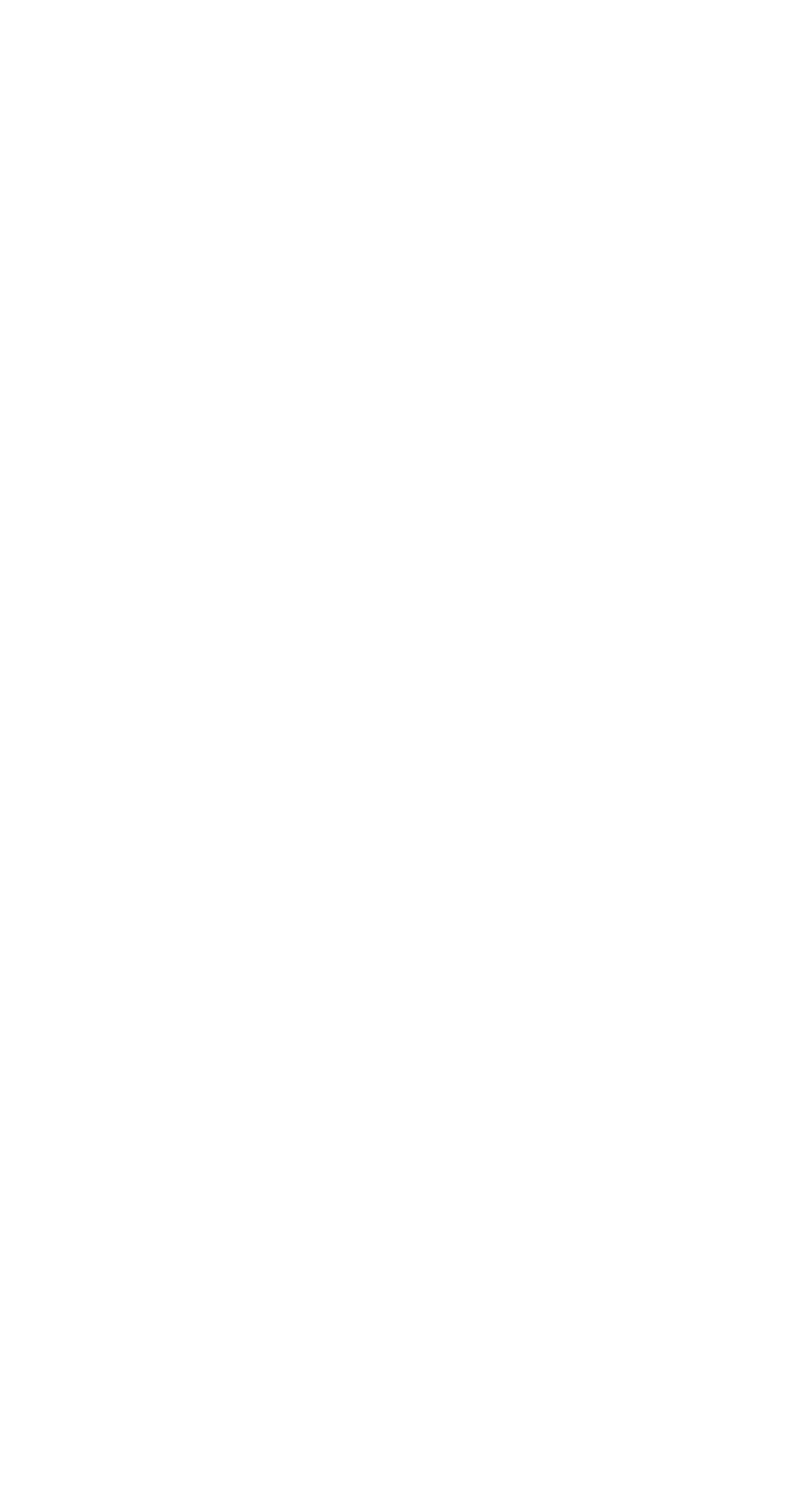What is the alternative way to get in touch? Look at the image and give a one-word or short phrase answer.

Let's Talk Now